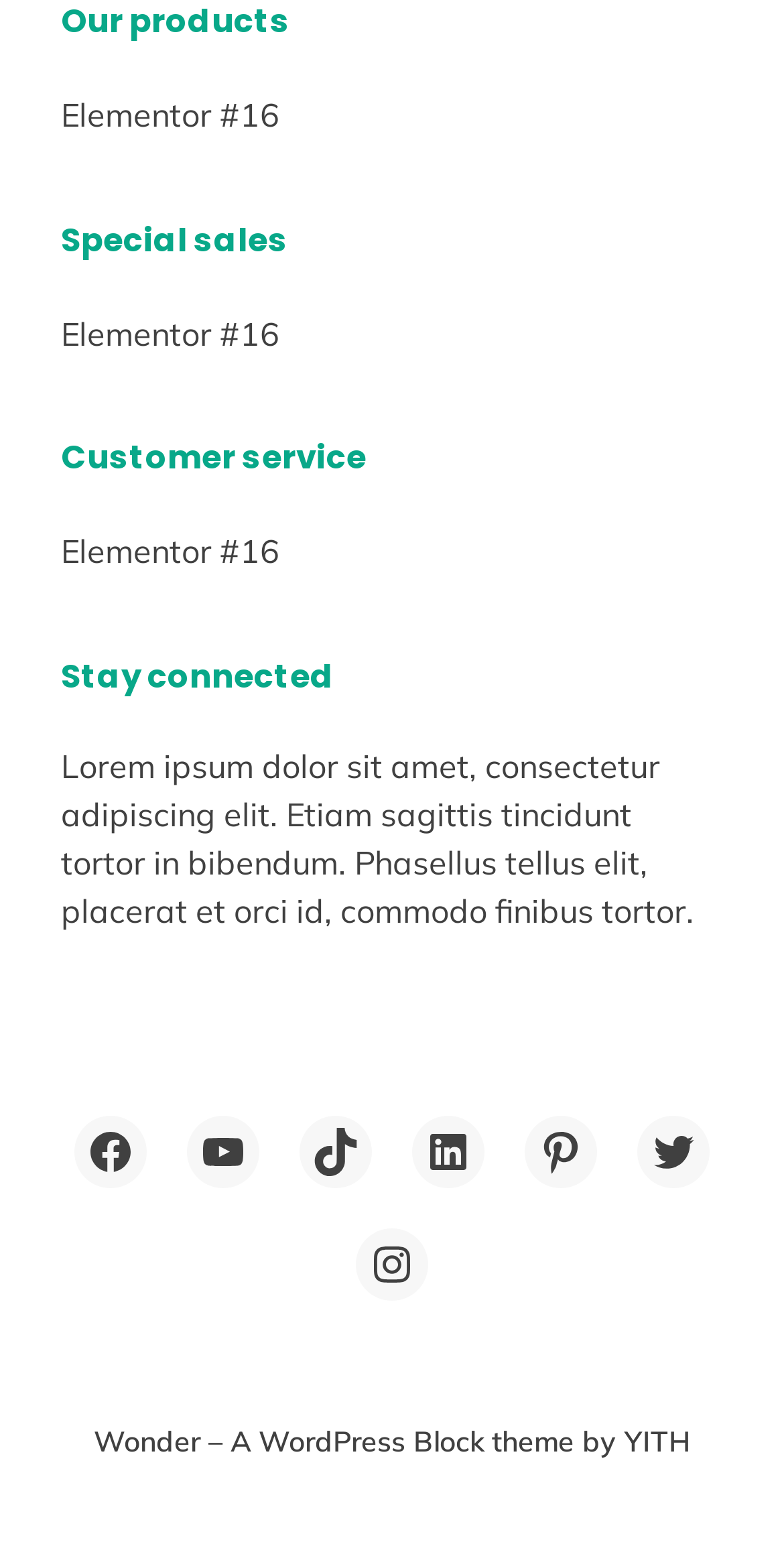Locate the bounding box coordinates of the element that needs to be clicked to carry out the instruction: "Explore Stay connected". The coordinates should be given as four float numbers ranging from 0 to 1, i.e., [left, top, right, bottom].

[0.078, 0.423, 0.922, 0.454]